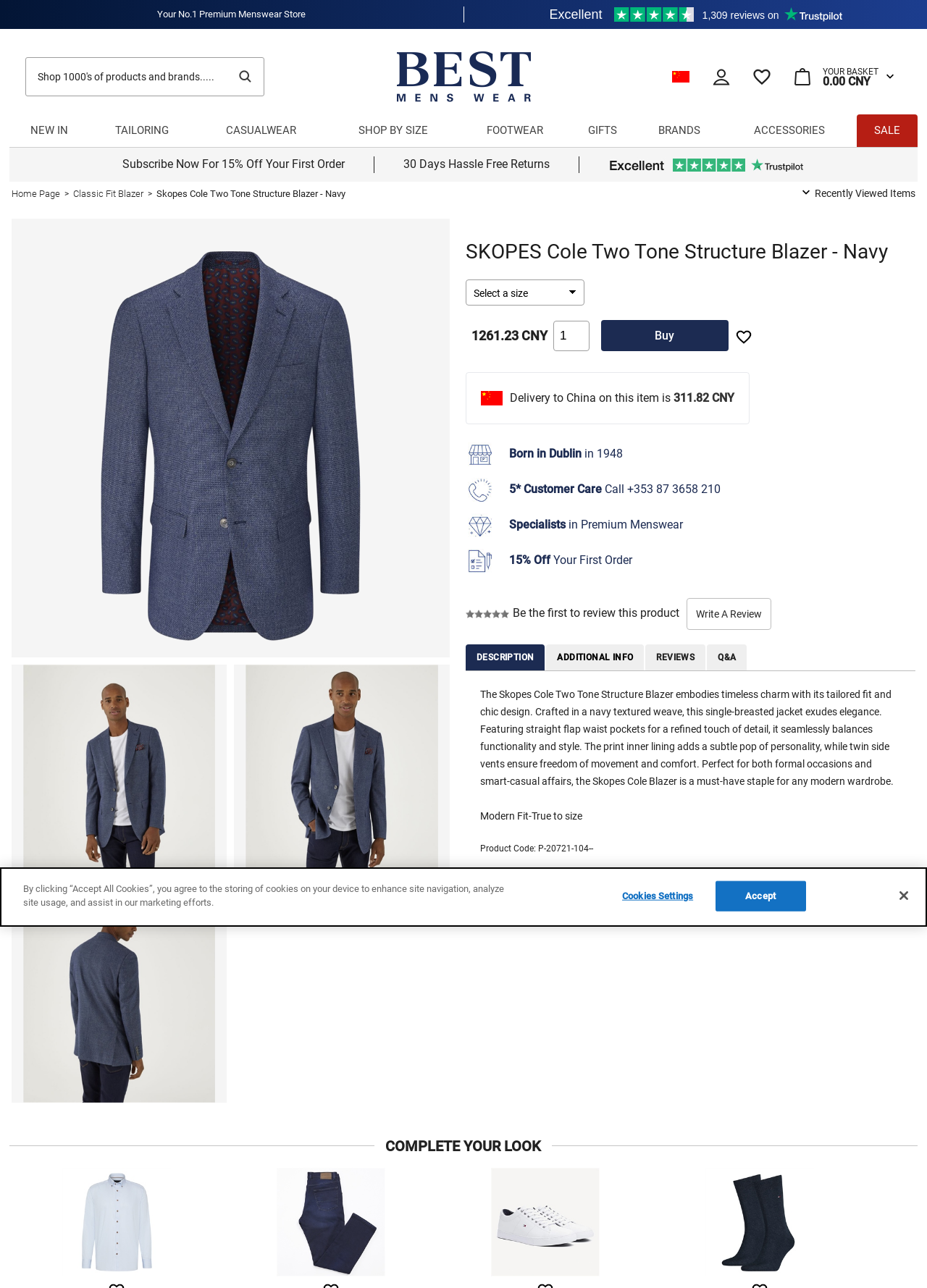Explain the features and main sections of the webpage comprehensively.

This webpage is about a product, specifically the Skopes Cole Two Tone Structure Blazer in Navy, on an online menswear store called BestMenswear.com. At the top of the page, there is a navigation bar with links to the homepage, international settings, account login, wishlist, and basket. Below the navigation bar, there is a search bar with a search button and a link to the homepage.

On the left side of the page, there is a menu with links to various categories such as new arrivals, tailoring, casual wear, and accessories. Below the menu, there is a section promoting a 15% discount on the first order and a 30-day hassle-free return policy, along with a Trustpilot 5-star review rating.

The main content of the page is dedicated to the product, with a large image of the blazer and a detailed description of the product, including its price, delivery information, and customer care details. There is also a section for customer reviews, although it appears to be empty.

On the right side of the page, there is a section for recently viewed items, which is currently empty. Below that, there is a call-to-action to subscribe to the email list for a 15% discount on the first order.

Overall, the webpage is well-organized and easy to navigate, with clear and concise product information and a prominent call-to-action to encourage sales.